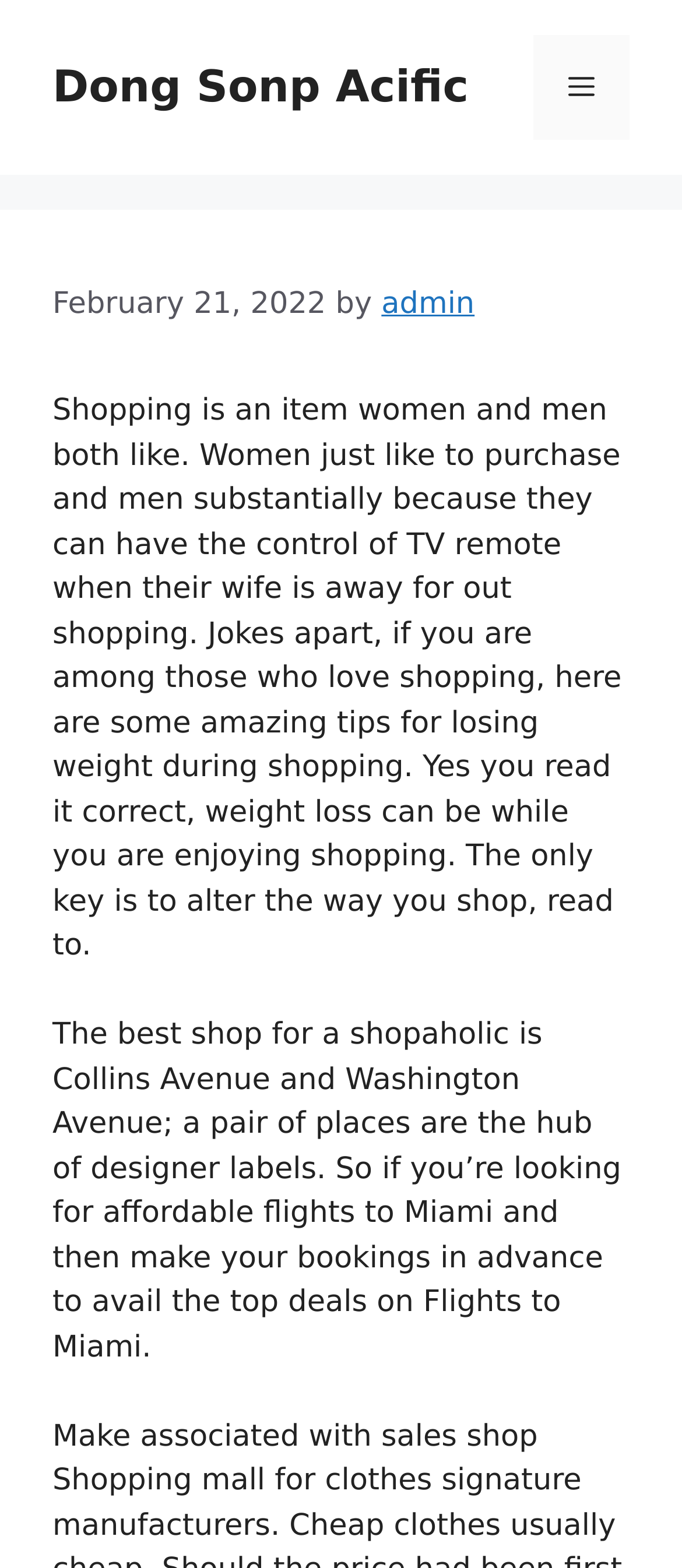Please give a concise answer to this question using a single word or phrase: 
What is the topic of the article?

Shopping